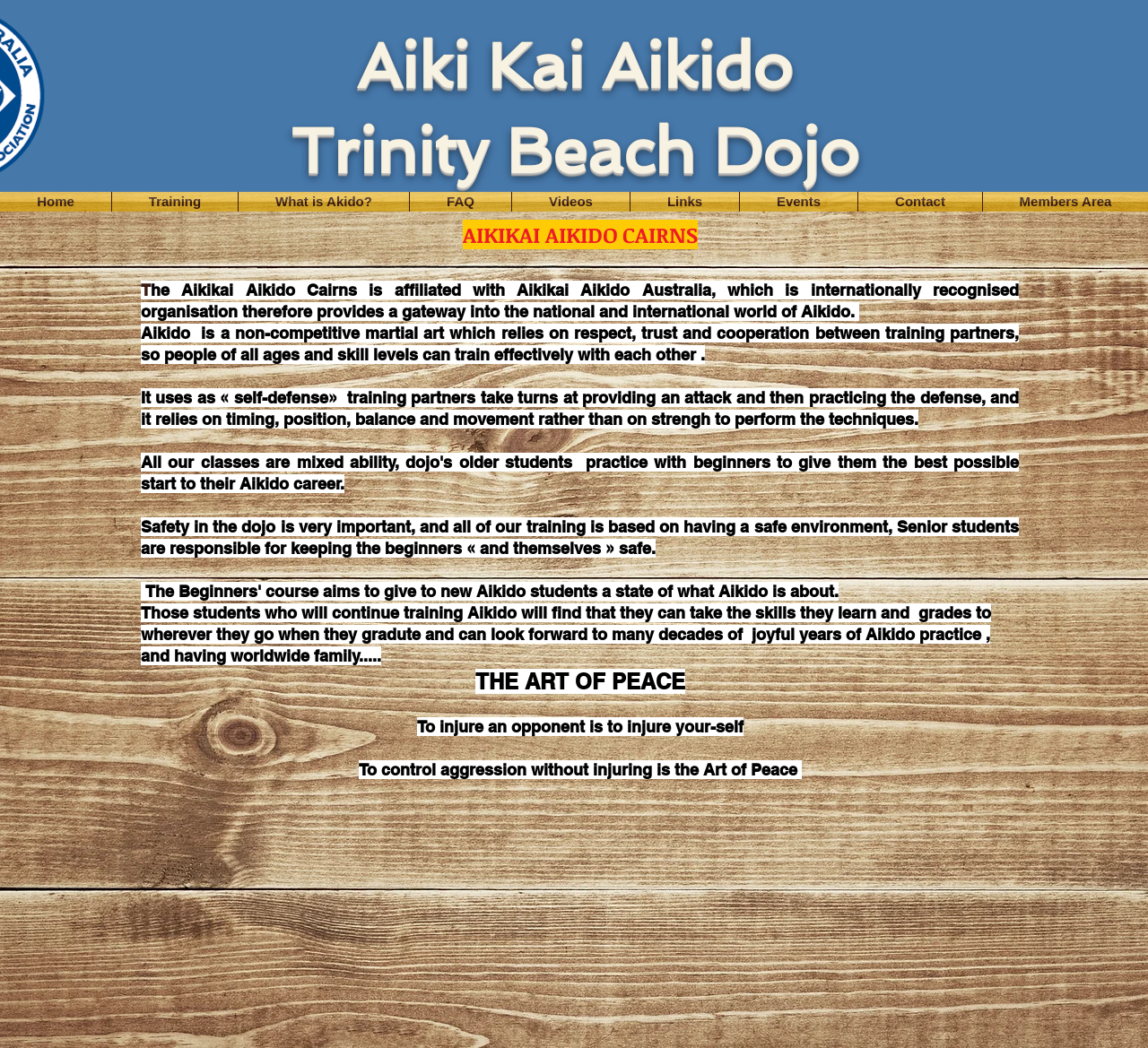Can you show the bounding box coordinates of the region to click on to complete the task described in the instruction: "Log in to the 'Members Area'"?

[0.856, 0.183, 1.0, 0.202]